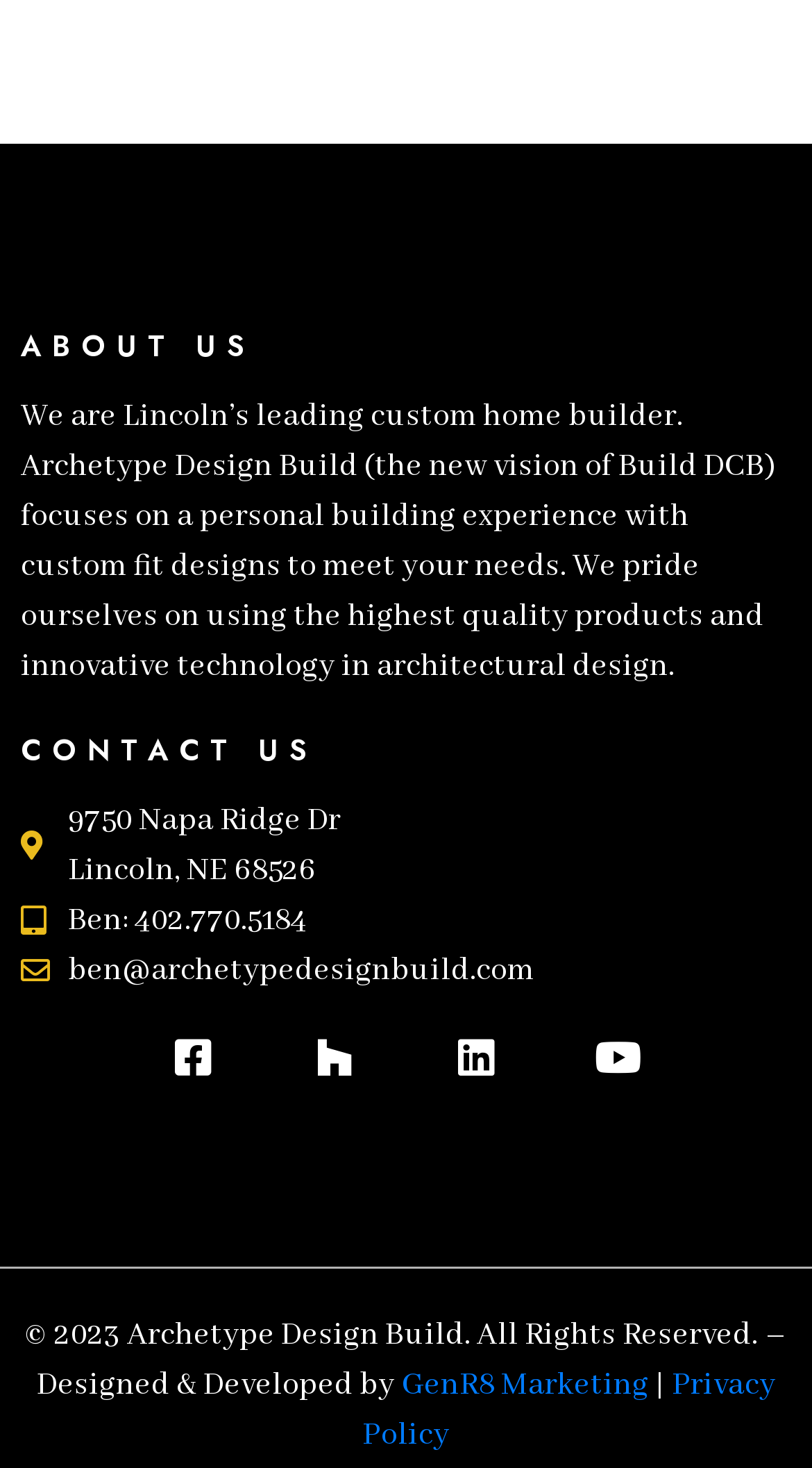How many social media links are there?
Observe the image and answer the question with a one-word or short phrase response.

4